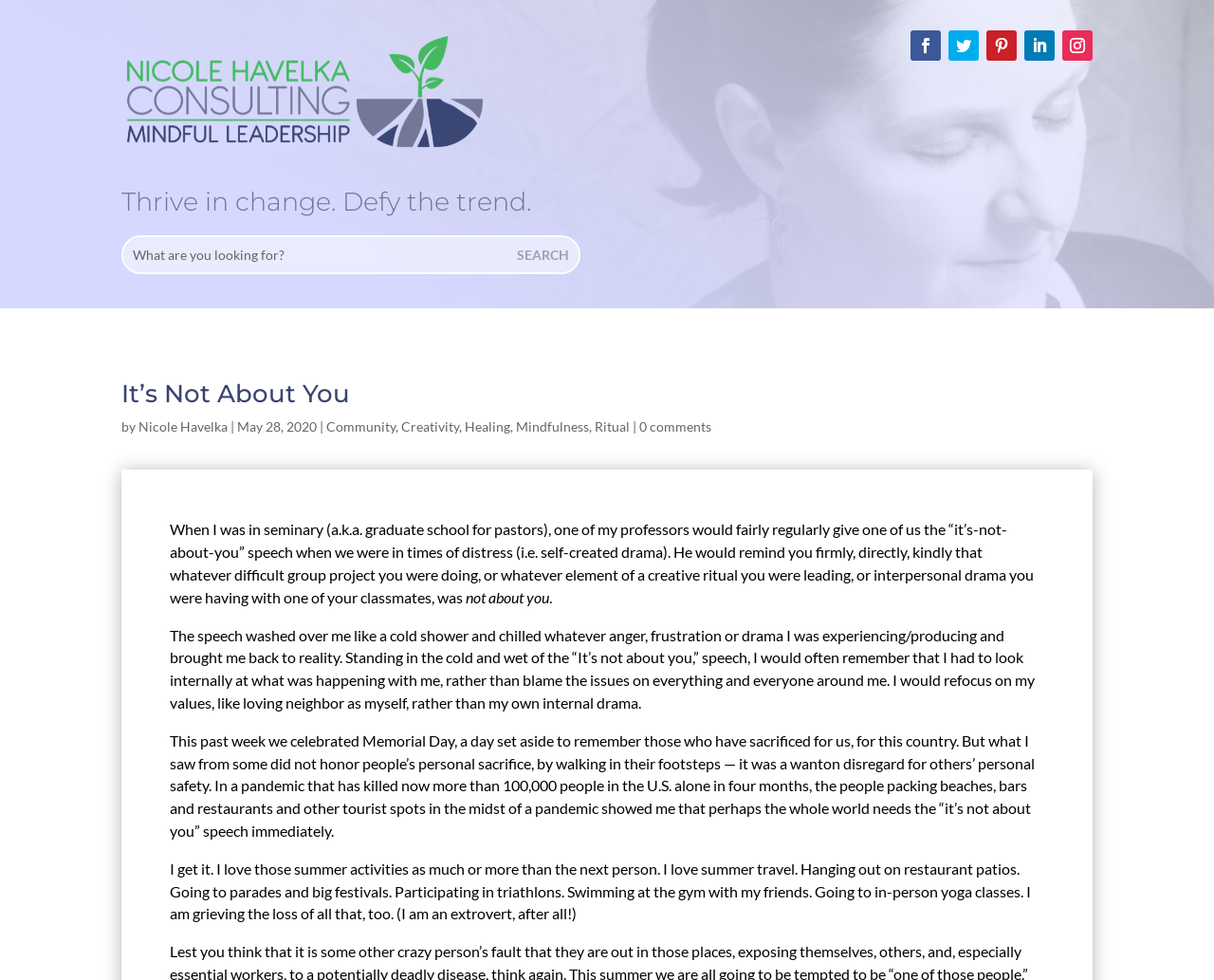Use a single word or phrase to answer the question:
What is the date of the article?

May 28, 2020